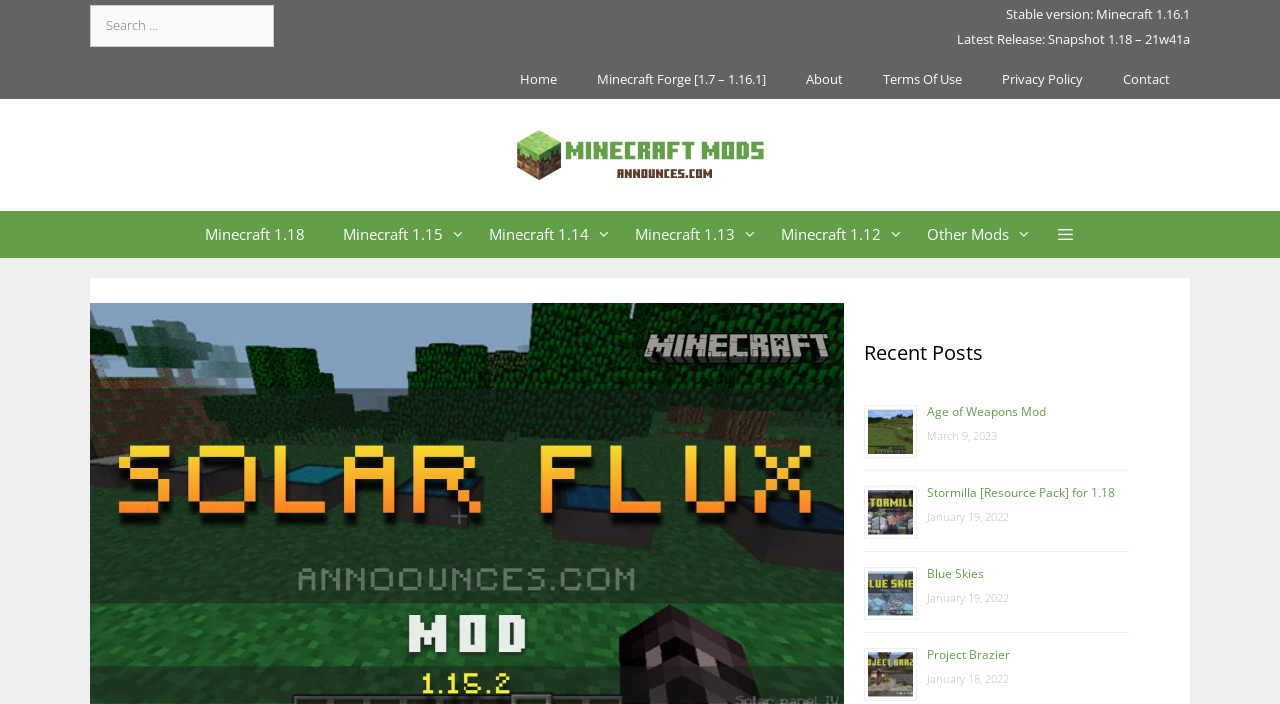What is the name of the resource pack for Minecraft 1.18?
Provide a detailed and well-explained answer to the question.

I found the answer by looking at the 'Recent Posts' section, which mentions 'Stormilla [Resource Pack] for 1.18' as one of the recent posts.